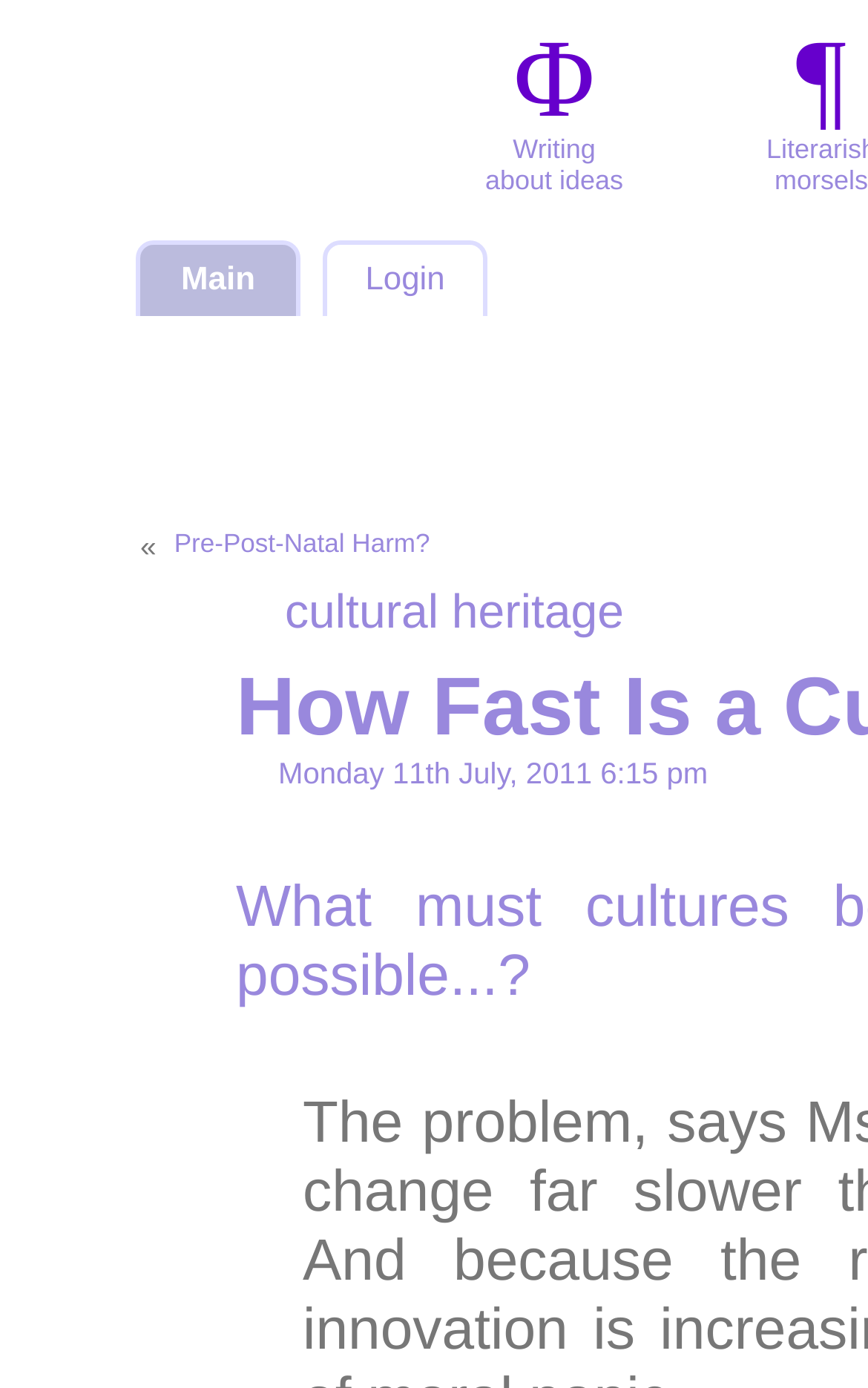Please answer the following question using a single word or phrase: 
What is the text before the 'Pre-Post-Natal Harm?' link?

«